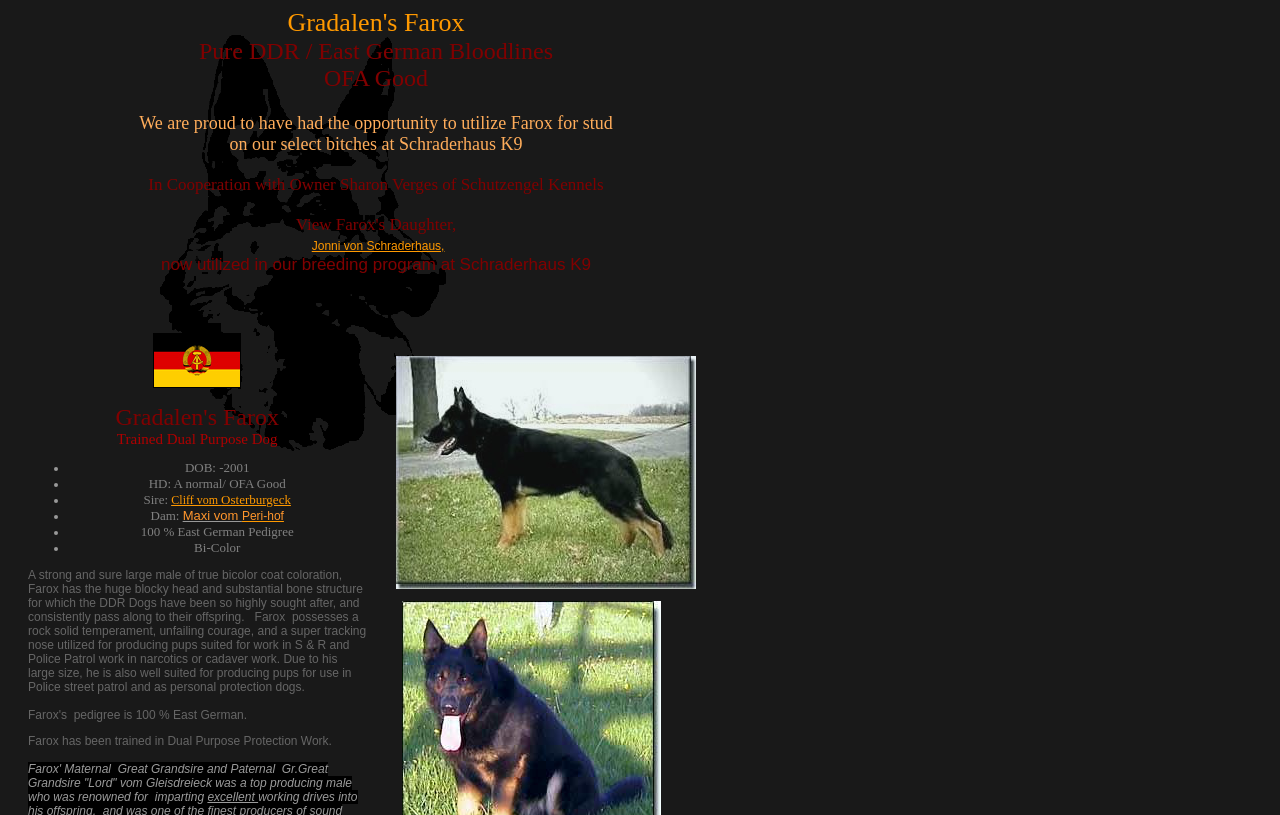Based on the description "Osterburgeck", find the bounding box of the specified UI element.

[0.173, 0.605, 0.227, 0.622]